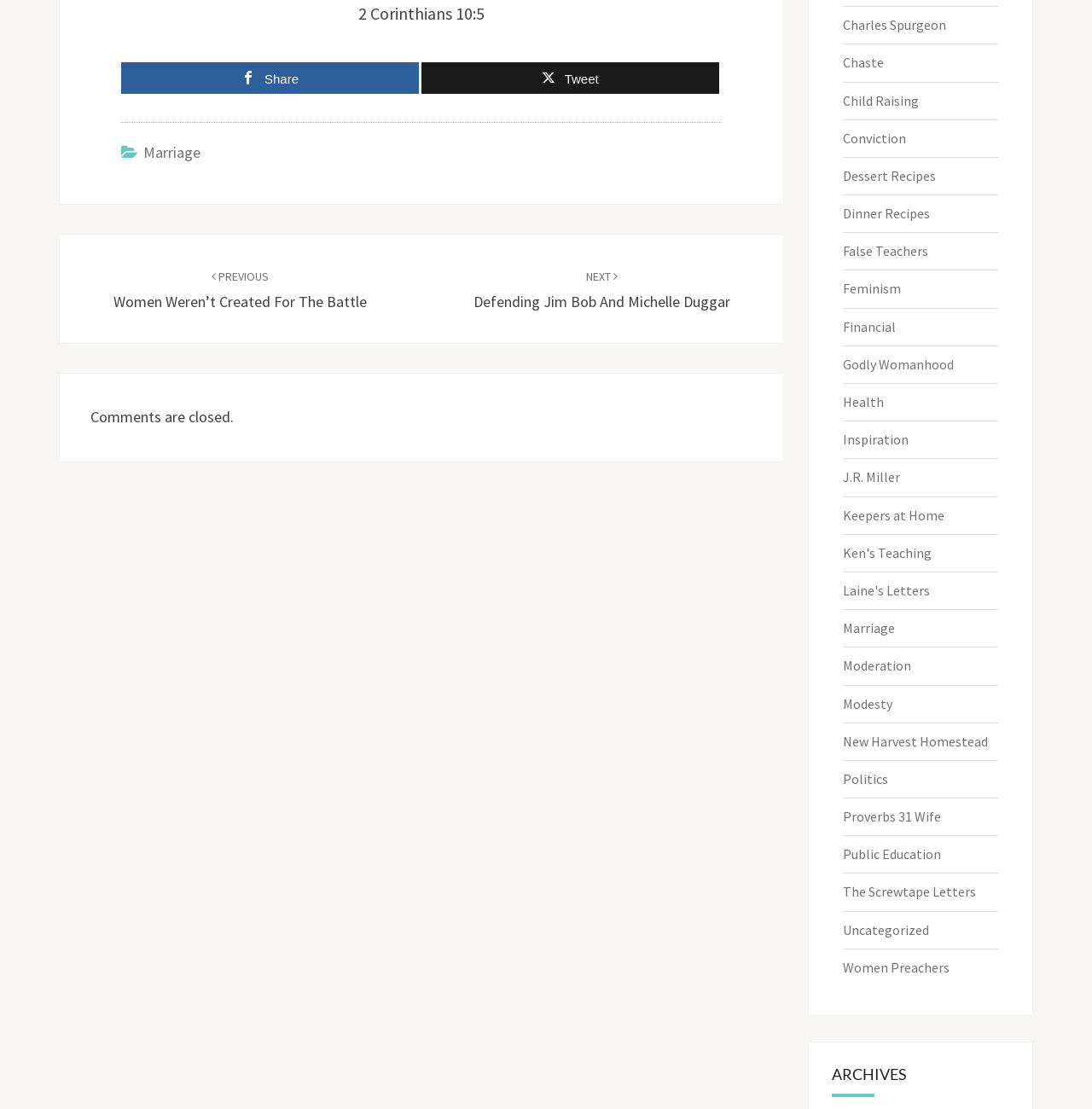Determine the bounding box coordinates of the element that should be clicked to execute the following command: "Read the post about Godly Womanhood".

[0.771, 0.321, 0.873, 0.336]